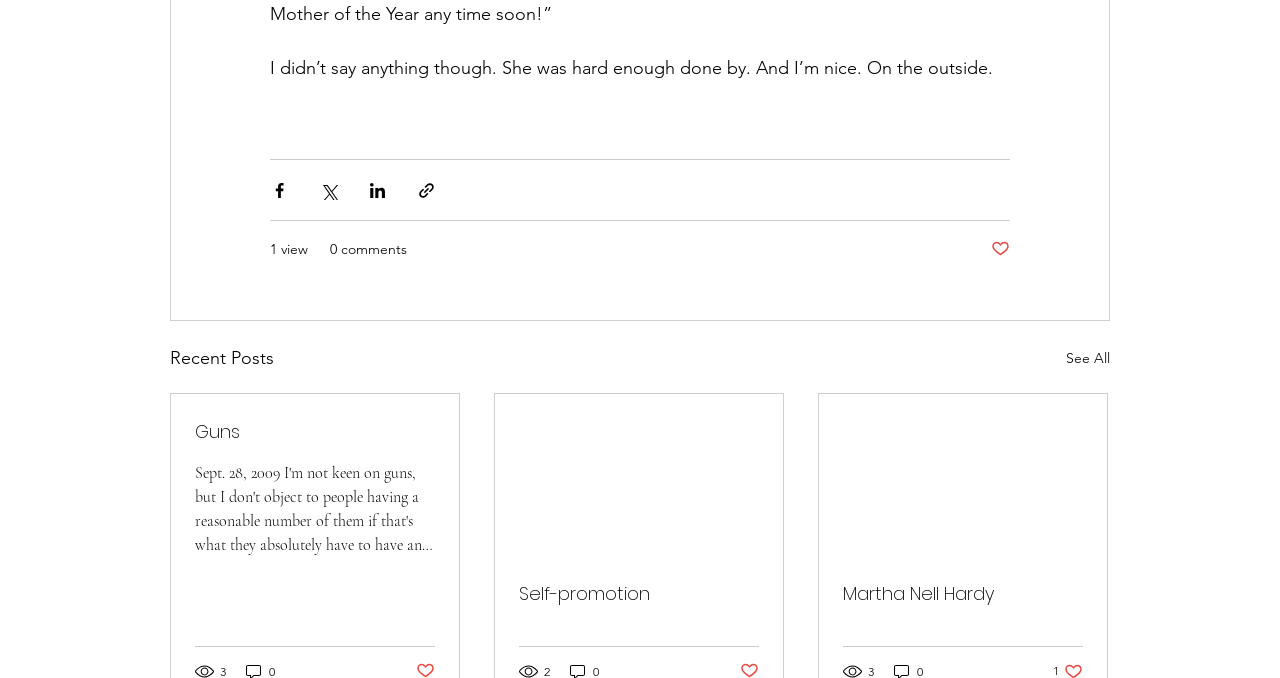Find and specify the bounding box coordinates that correspond to the clickable region for the instruction: "Share via Facebook".

[0.211, 0.266, 0.226, 0.294]